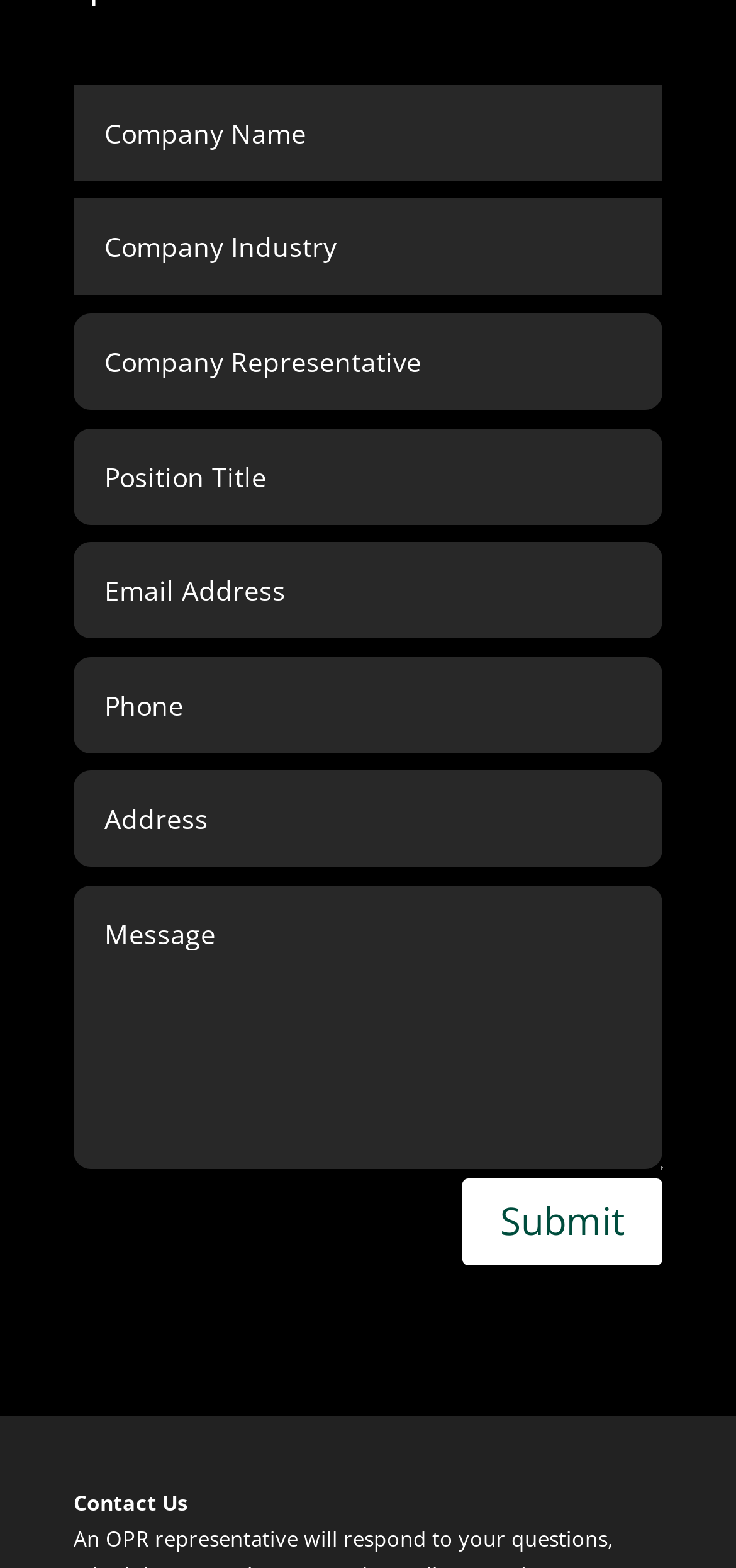Extract the bounding box coordinates of the UI element described by: "name="et_pb_contact_position title_0" placeholder="Position Title"". The coordinates should include four float numbers ranging from 0 to 1, e.g., [left, top, right, bottom].

[0.101, 0.273, 0.9, 0.334]